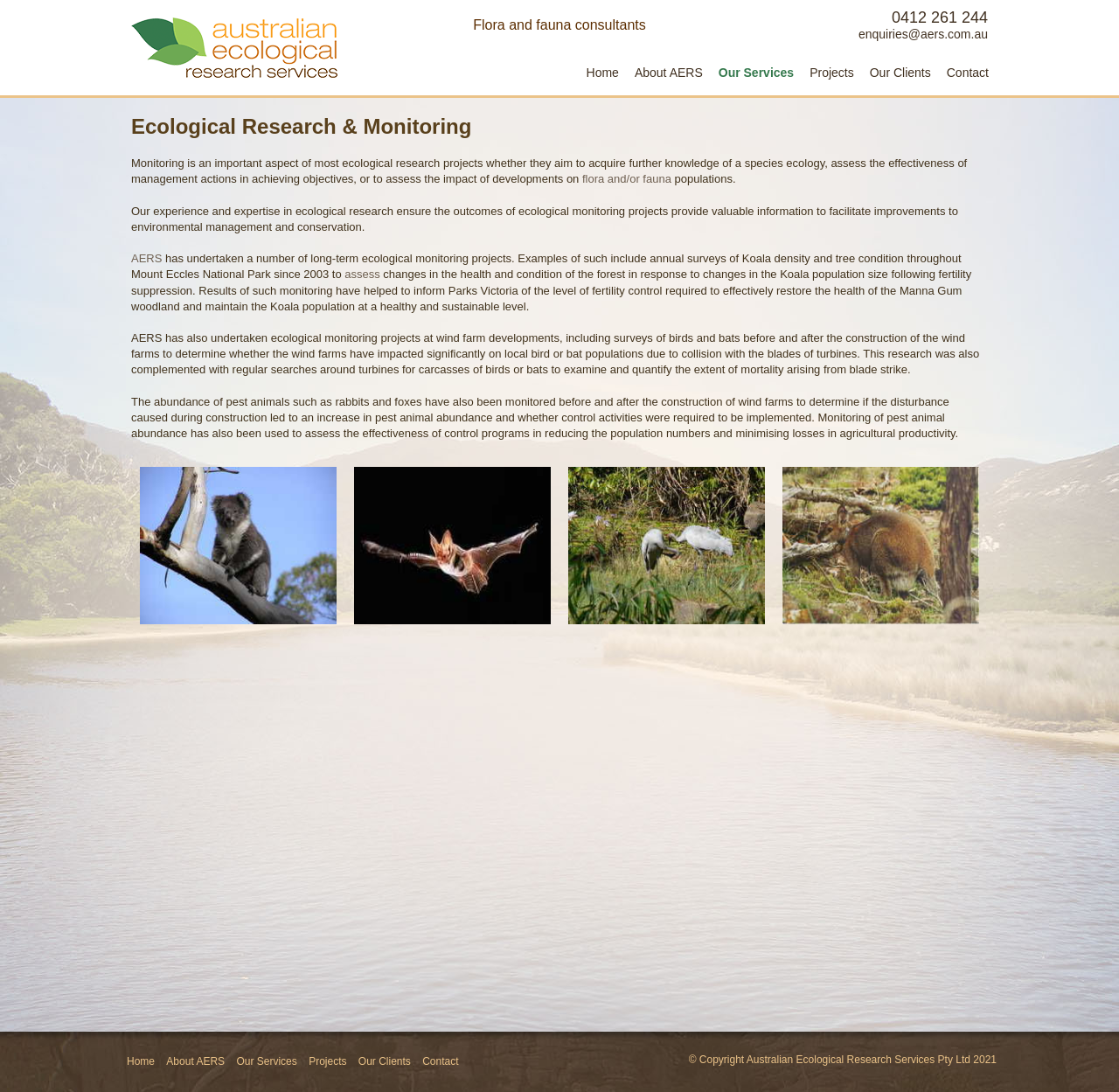Can you identify and provide the main heading of the webpage?

Ecological Research & Monitoring